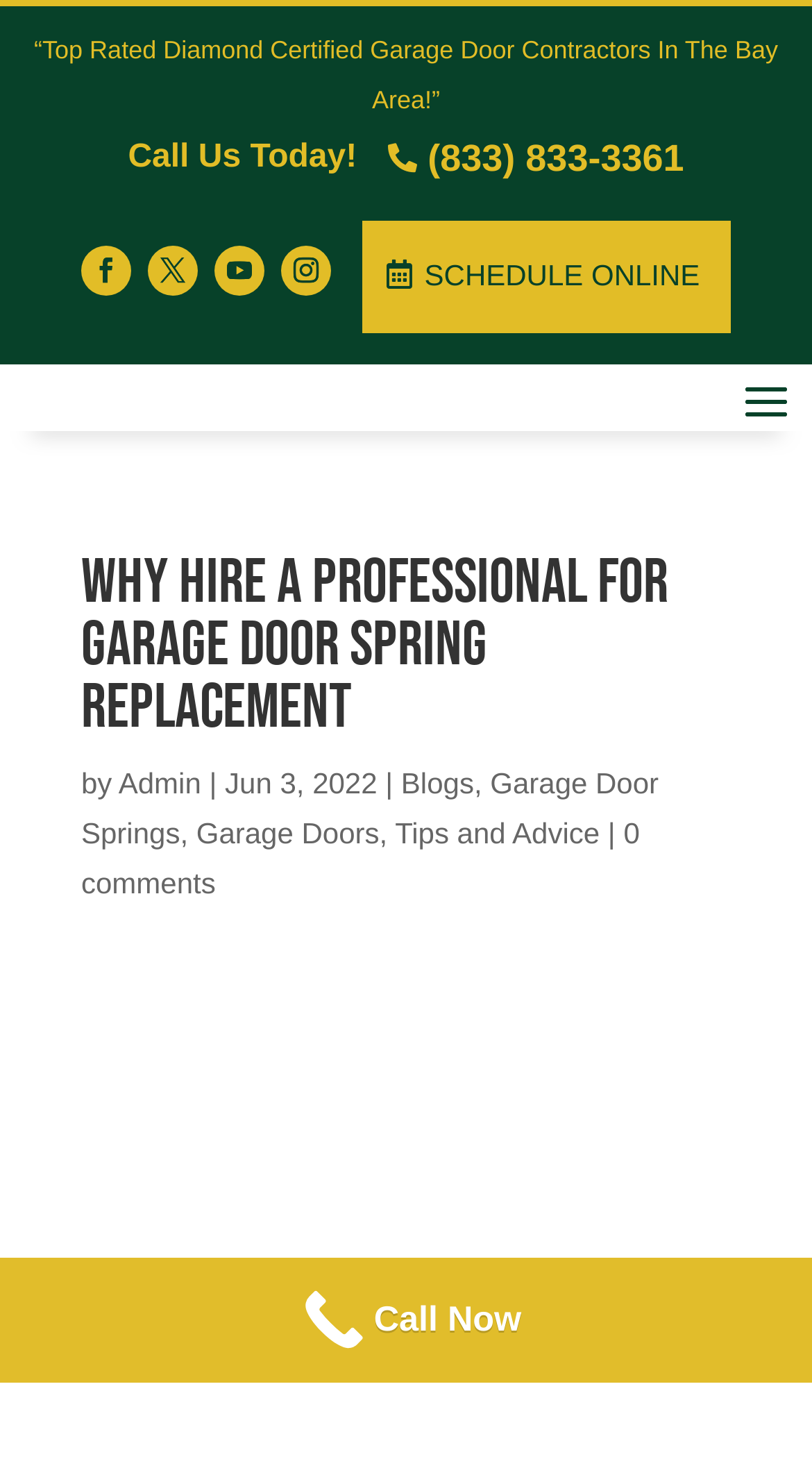Pinpoint the bounding box coordinates of the element that must be clicked to accomplish the following instruction: "Read the blog post". The coordinates should be in the format of four float numbers between 0 and 1, i.e., [left, top, right, bottom].

[0.1, 0.372, 0.9, 0.512]